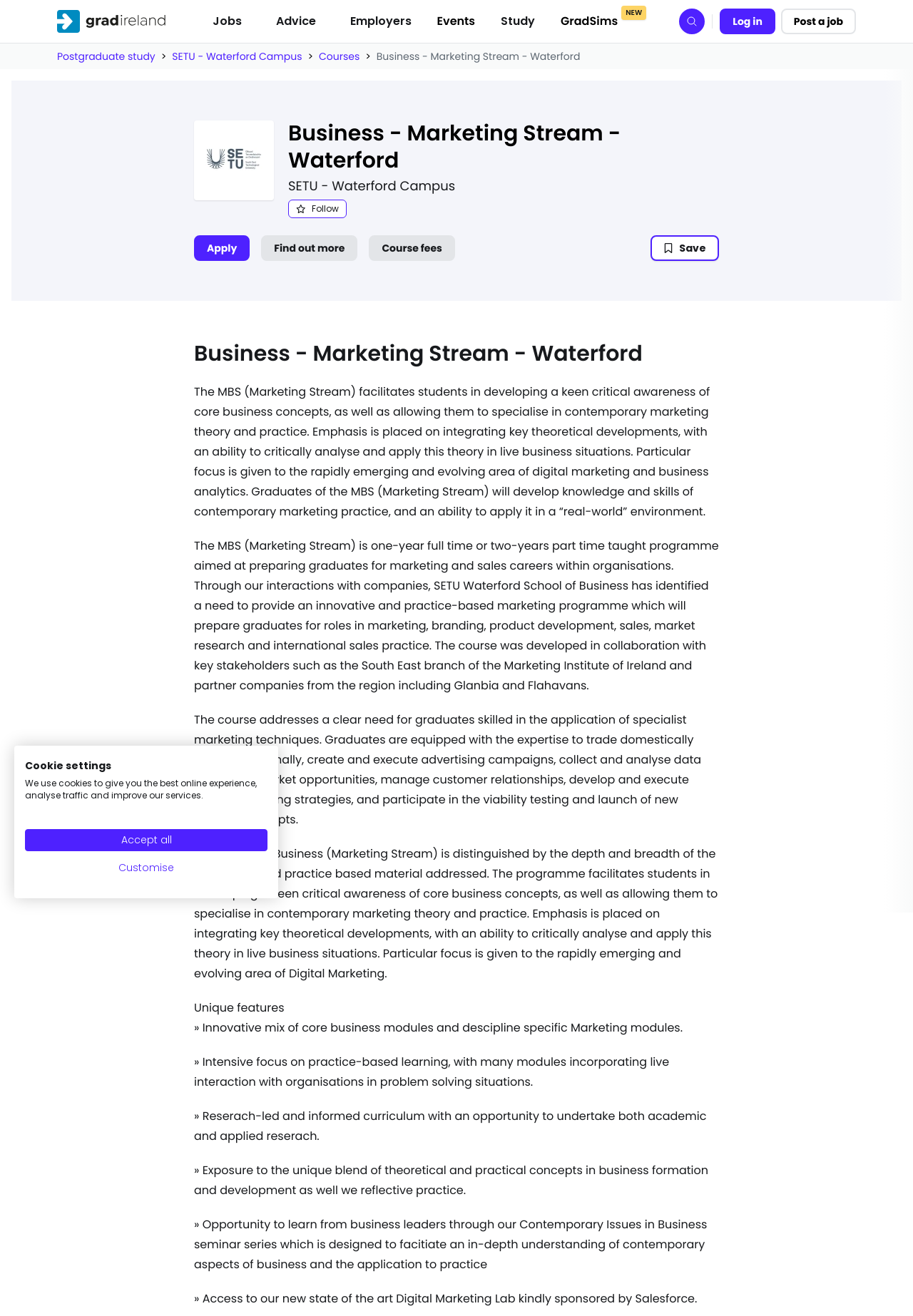Please pinpoint the bounding box coordinates for the region I should click to adhere to this instruction: "Enter your email".

None